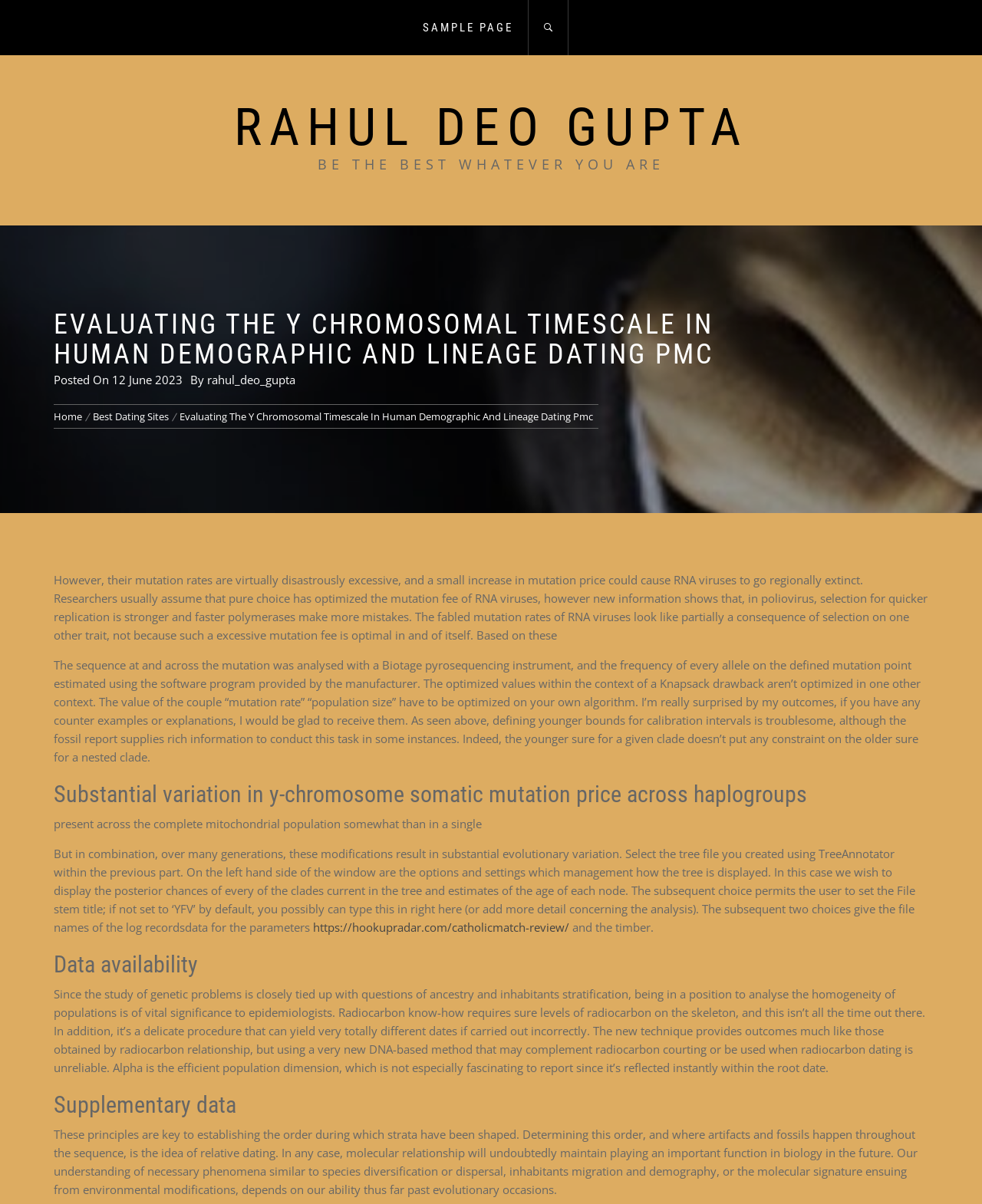Please provide the bounding box coordinates in the format (top-left x, top-left y, bottom-right x, bottom-right y). Remember, all values are floating point numbers between 0 and 1. What is the bounding box coordinate of the region described as: rahul_deo_gupta

[0.211, 0.309, 0.301, 0.322]